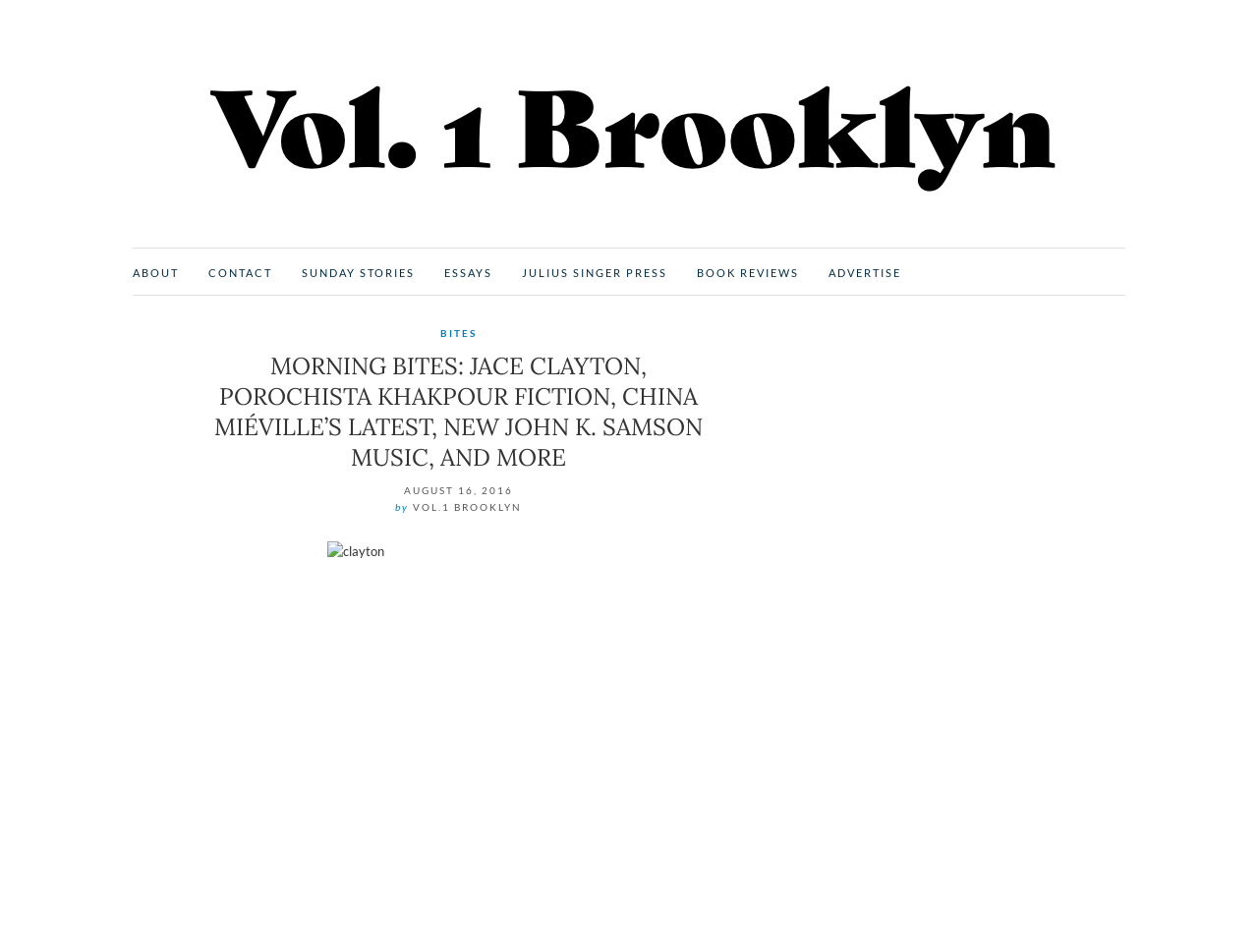Utilize the details in the image to thoroughly answer the following question: What is the date of the morning bites post?

I found the date of the morning bites post by looking at the static text element with the text 'AUGUST 16, 2016', which is located near the heading element with the text 'MORNING BITES...'.